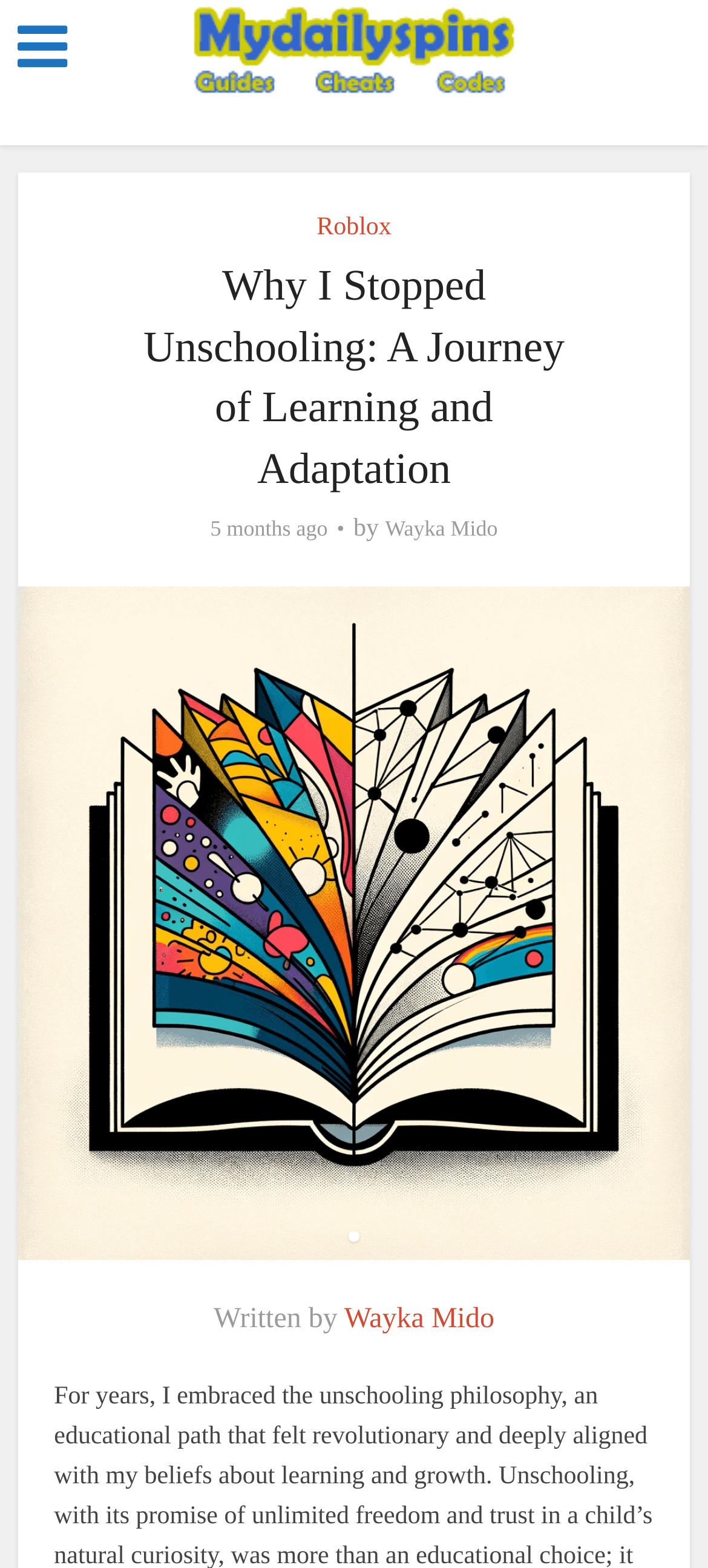Construct a thorough caption encompassing all aspects of the webpage.

The webpage appears to be a personal blog post titled "Why I Stopped Unschooling: A Journey of Learning and Adaptation" on the website Mydailyspins.com. At the top left corner, there is a small icon represented by a Unicode character '\uf0c9'. Next to it, the website's name "Mydailyspins.com" is displayed as a link.

Below the website's name, there is a large header section that spans almost the entire width of the page. Within this section, there are several elements. On the left side, there is a link to "Roblox", and next to it, the title of the blog post "Why I Stopped Unschooling: A Journey of Learning and Adaptation" is displayed as a heading. Below the title, there is a line of text that indicates the post was published "5 months ago" by "Wayka Mido", with the author's name being a clickable link.

On the right side of the header section, there is a large image that takes up most of the width of the page. The image is related to the blog post's title, "Why I Stopped Unschooling". At the bottom of the page, there is a small section with the text "Written by" followed by a link to the author's name "Wayka Mido" again.

Overall, the webpage has a simple layout with a clear hierarchy of elements, making it easy to navigate and read the blog post.